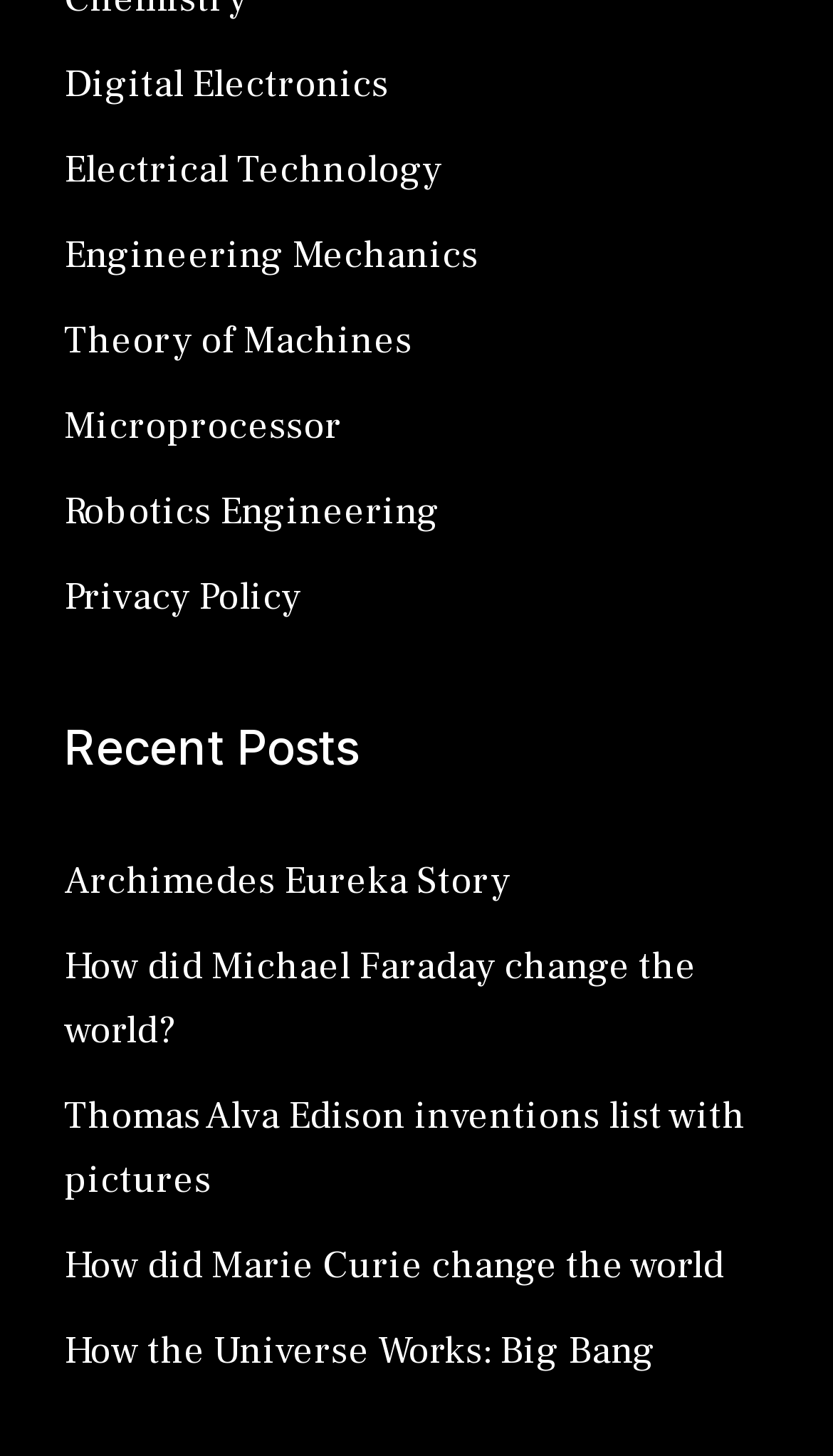Could you please study the image and provide a detailed answer to the question:
How many recent posts are listed?

I counted the number of link elements under the 'Recent Posts' heading and found that there are 6 links, which correspond to 6 recent posts.